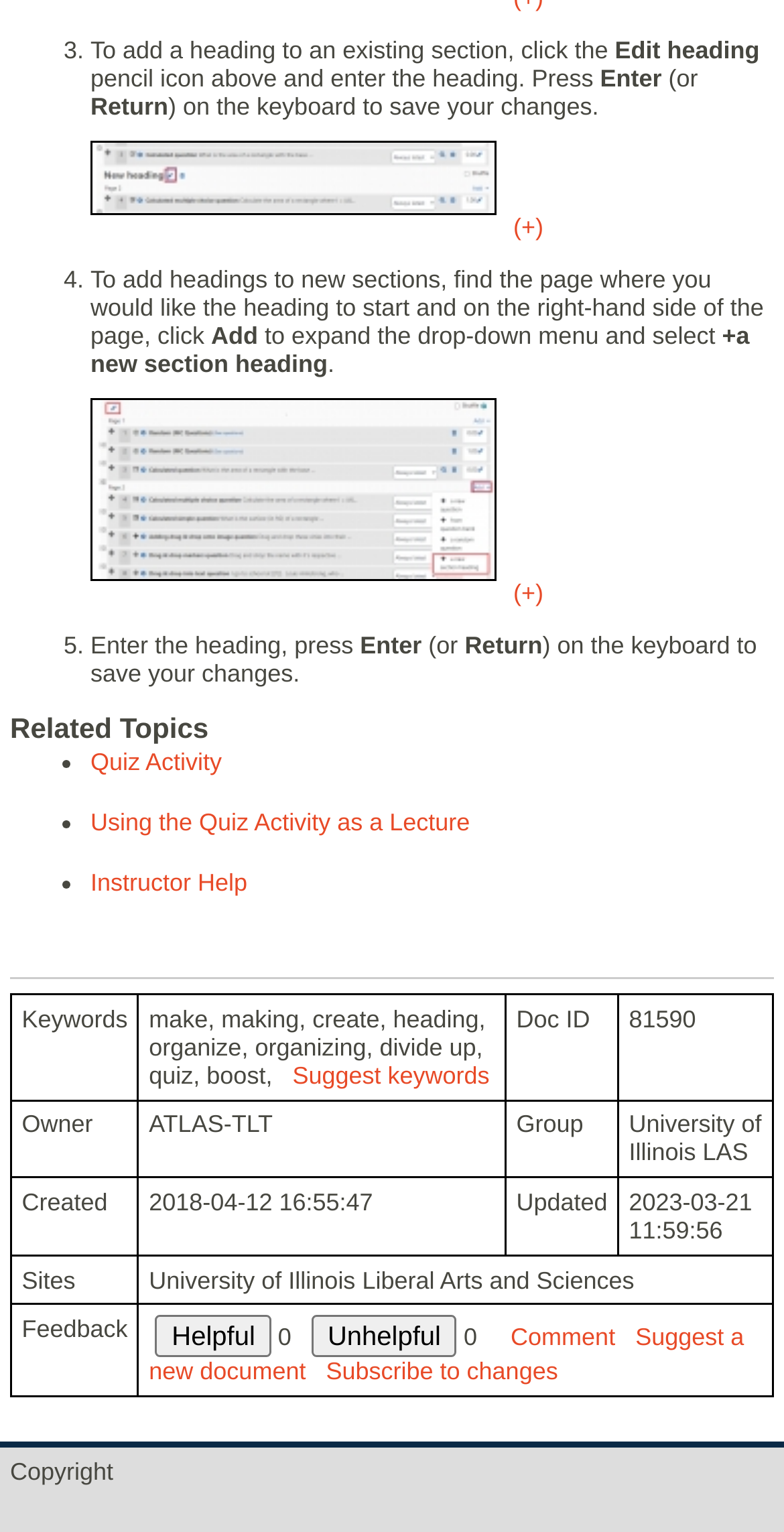Reply to the question with a single word or phrase:
Who is the owner of this document?

ATLAS-TLT